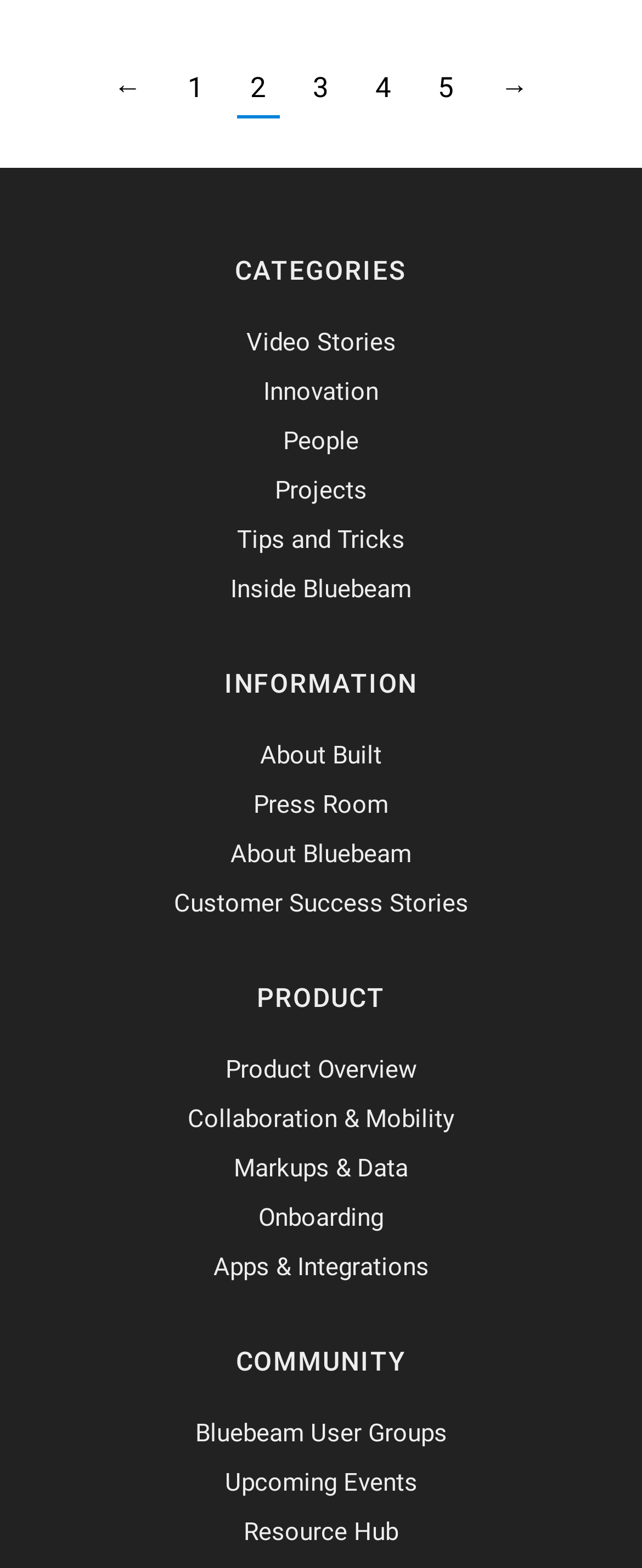Provide a one-word or one-phrase answer to the question:
What is the first link under the 'CATEGORIES' section?

Video Stories